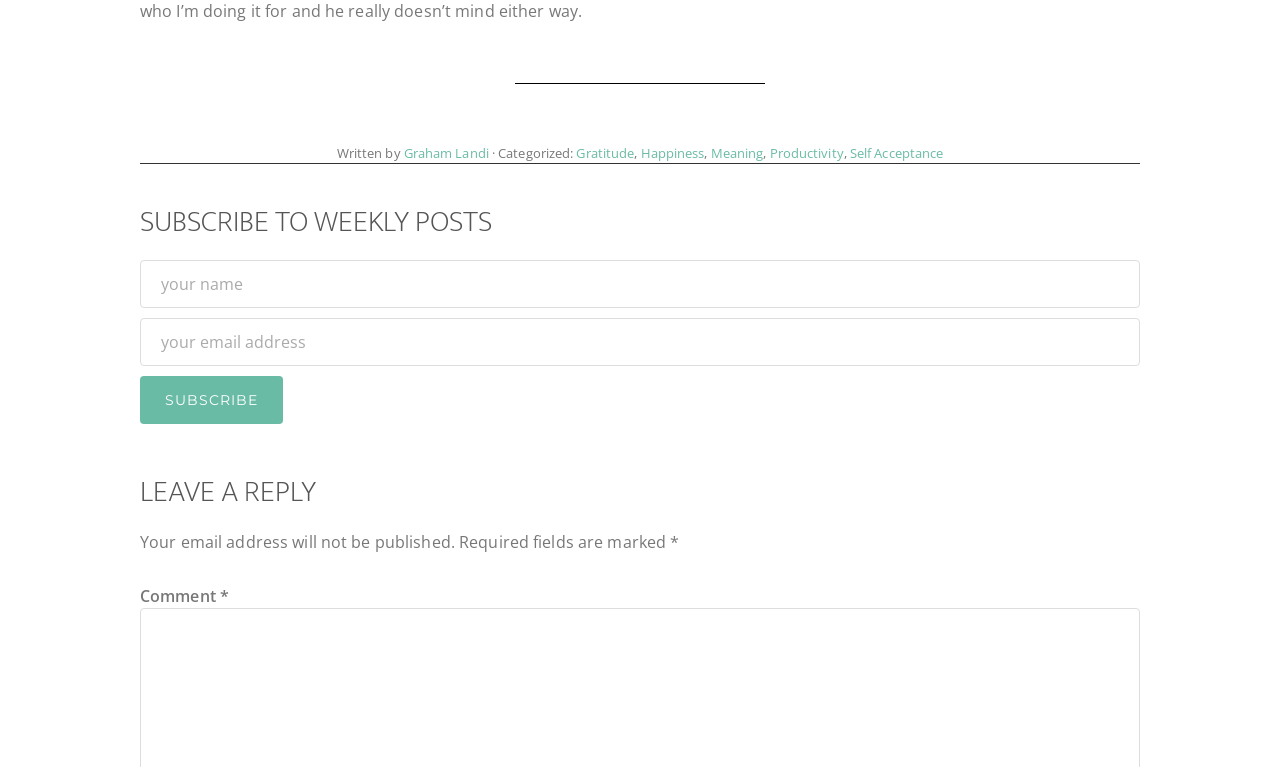Find the coordinates for the bounding box of the element with this description: "parent_node: Clinical".

None